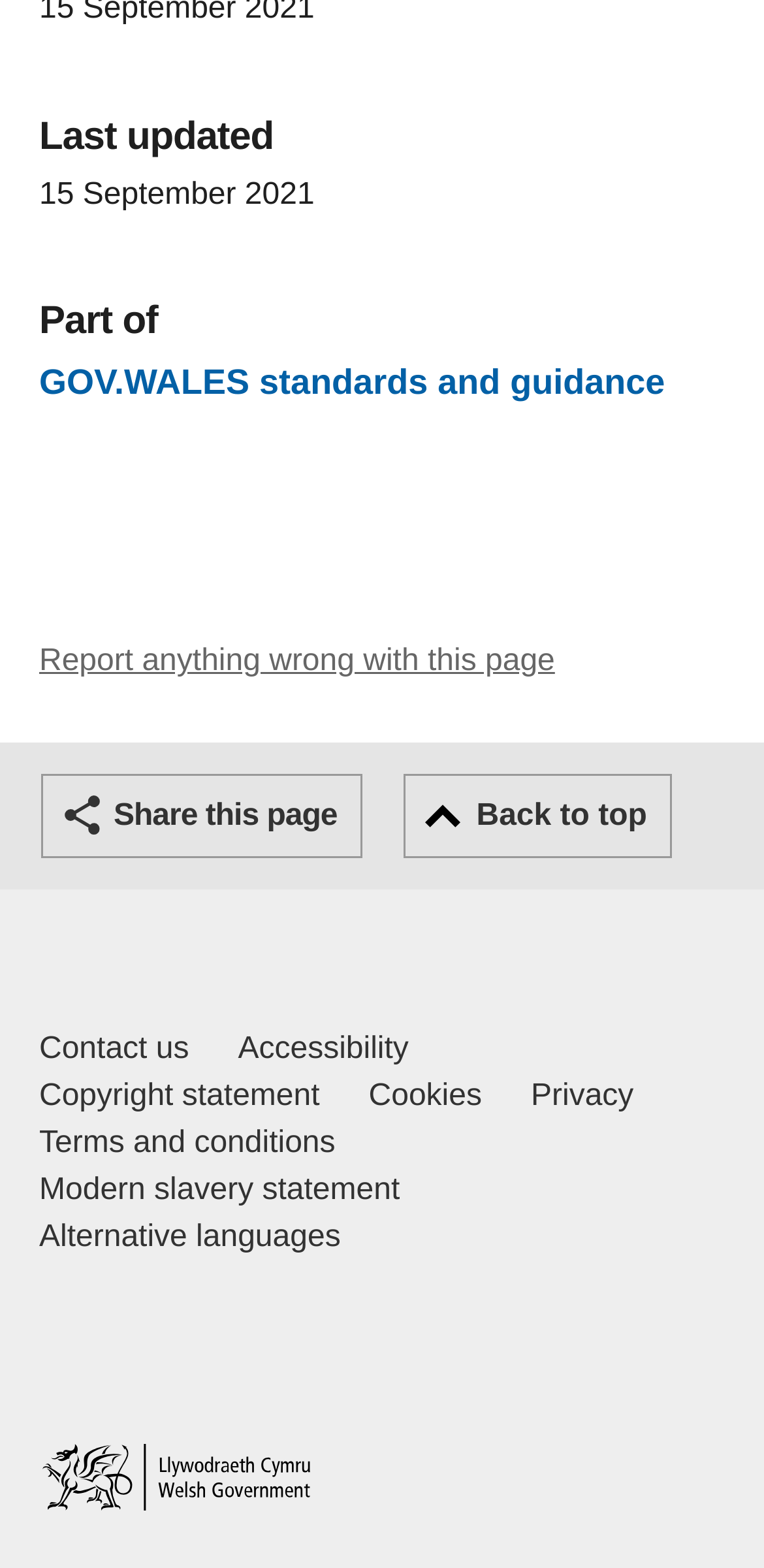What is the purpose of the 'Report anything wrong with this page' link?
Answer the question with as much detail as you can, using the image as a reference.

The 'Report anything wrong with this page' link is provided to allow users to report any issues or problems they encounter with the webpage, likely to facilitate feedback and improvement.